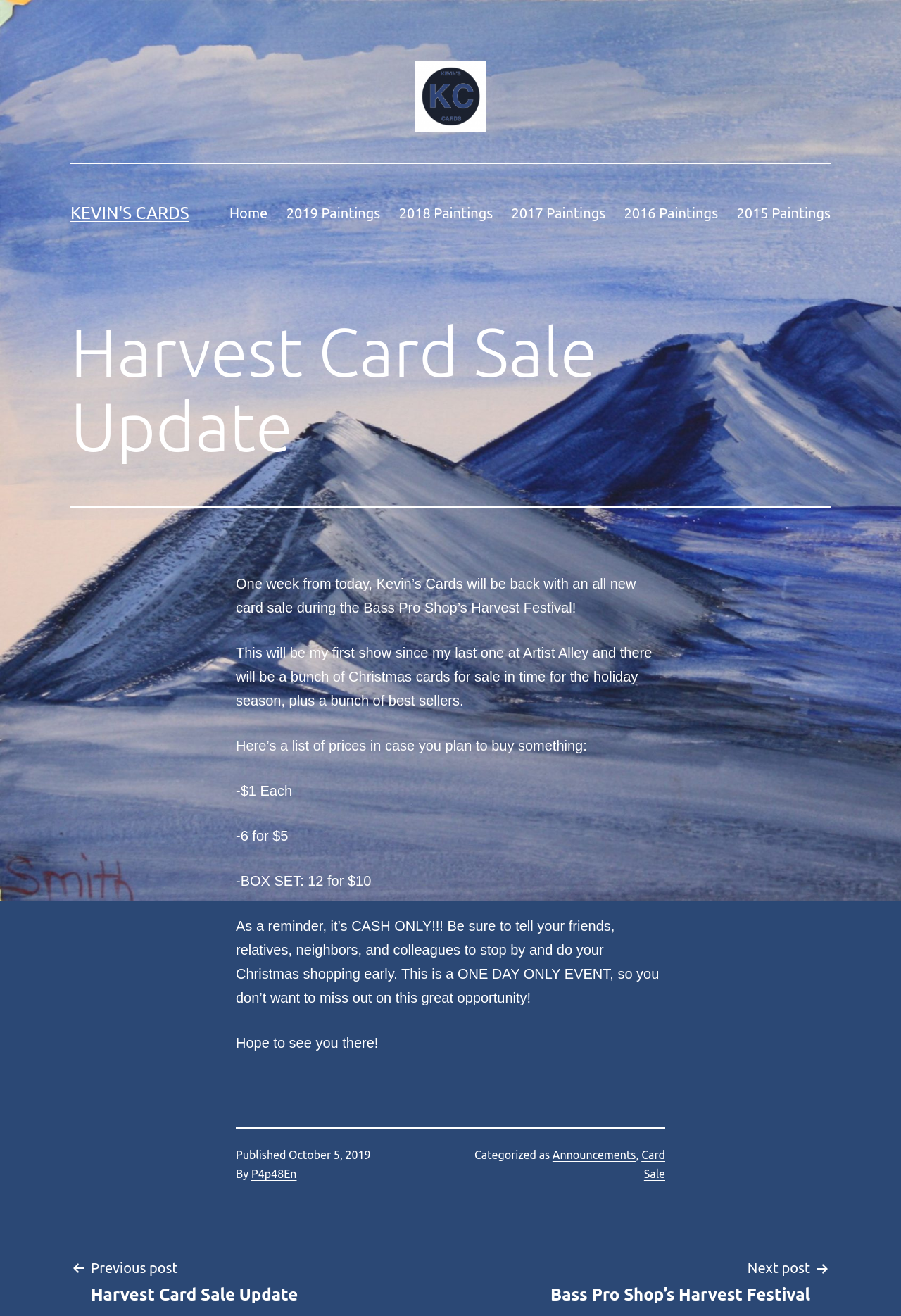Provide a brief response to the question using a single word or phrase: 
What is the event mentioned in the article?

Harvest Festival